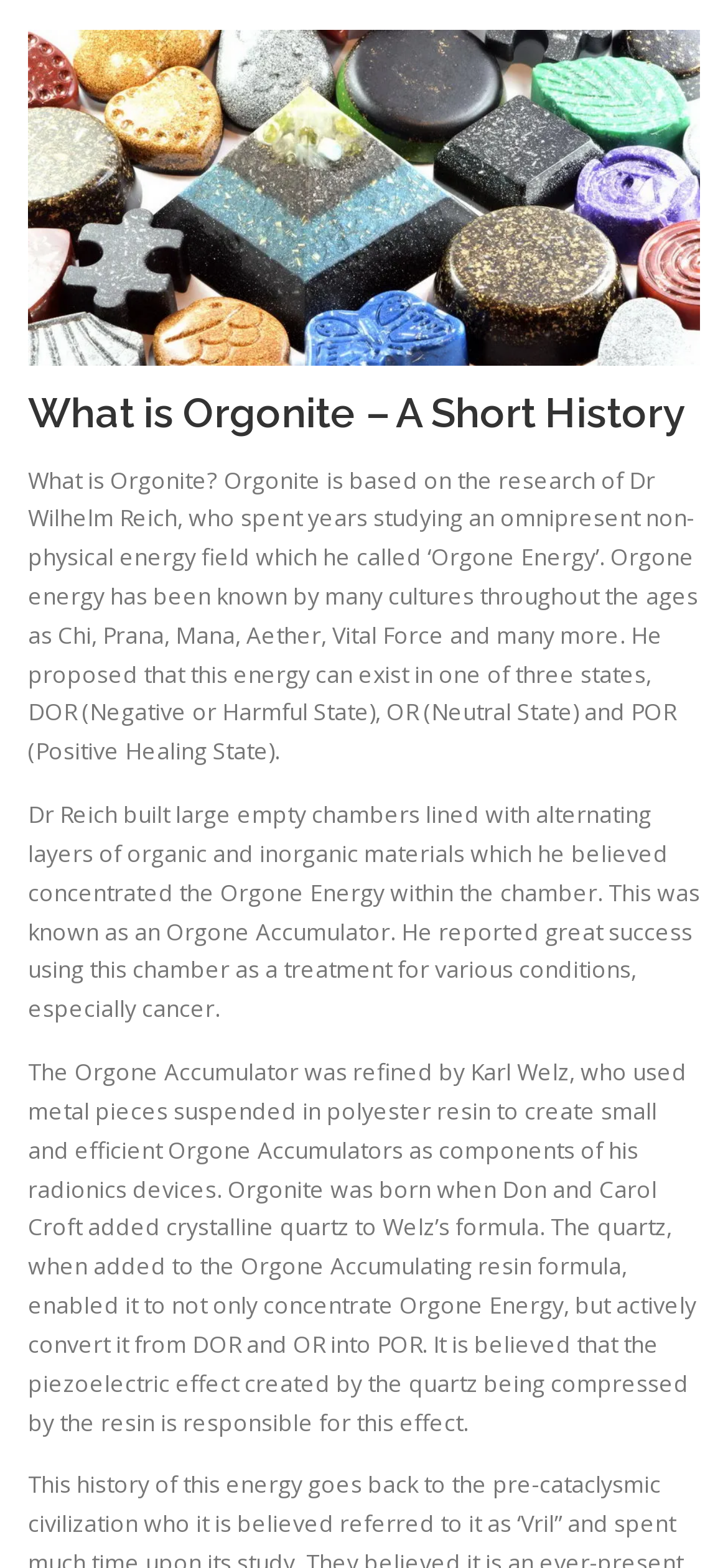Locate the bounding box coordinates of the UI element described by: "How to use Orgonite". The bounding box coordinates should consist of four float numbers between 0 and 1, i.e., [left, top, right, bottom].

[0.233, 0.104, 0.744, 0.155]